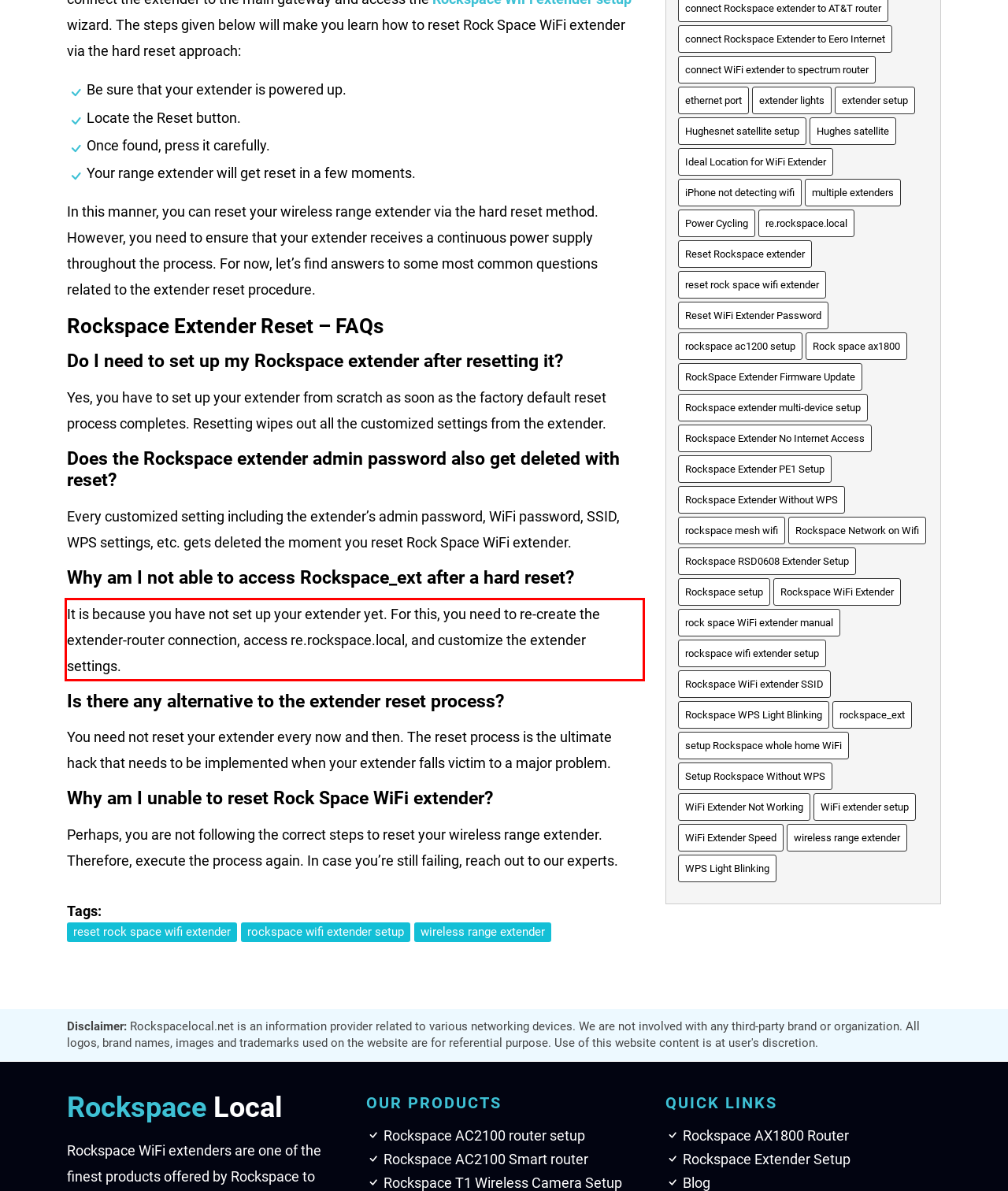There is a screenshot of a webpage with a red bounding box around a UI element. Please use OCR to extract the text within the red bounding box.

It is because you have not set up your extender yet. For this, you need to re-create the extender-router connection, access re.rockspace.local, and customize the extender settings.